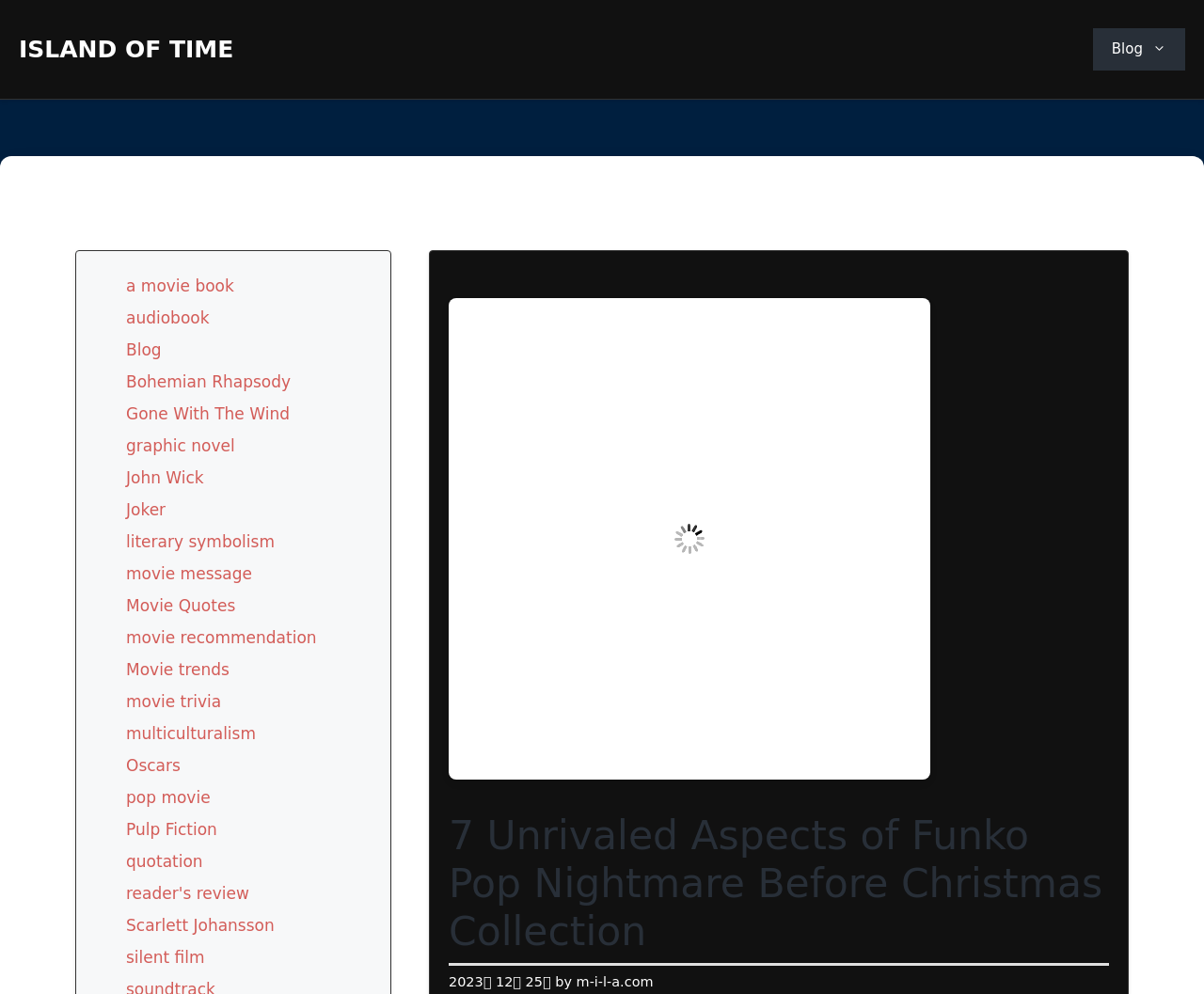Find the bounding box coordinates of the element you need to click on to perform this action: 'Visit the 'CDC' website'. The coordinates should be represented by four float values between 0 and 1, in the format [left, top, right, bottom].

None